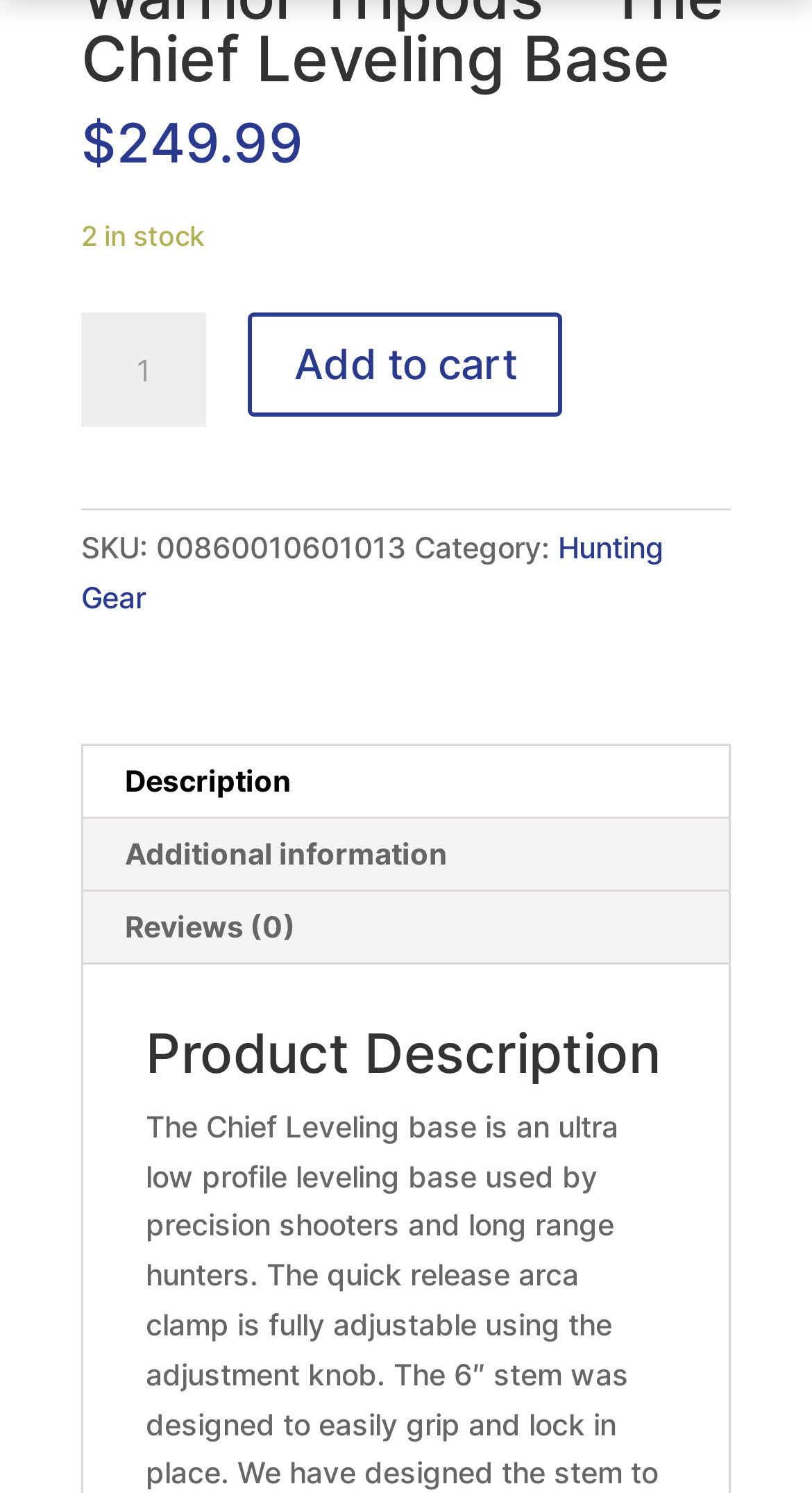Based on the element description Add to cart, identify the bounding box of the UI element in the given webpage screenshot. The coordinates should be in the format (top-left x, top-left y, bottom-right x, bottom-right y) and must be between 0 and 1.

[0.306, 0.209, 0.693, 0.278]